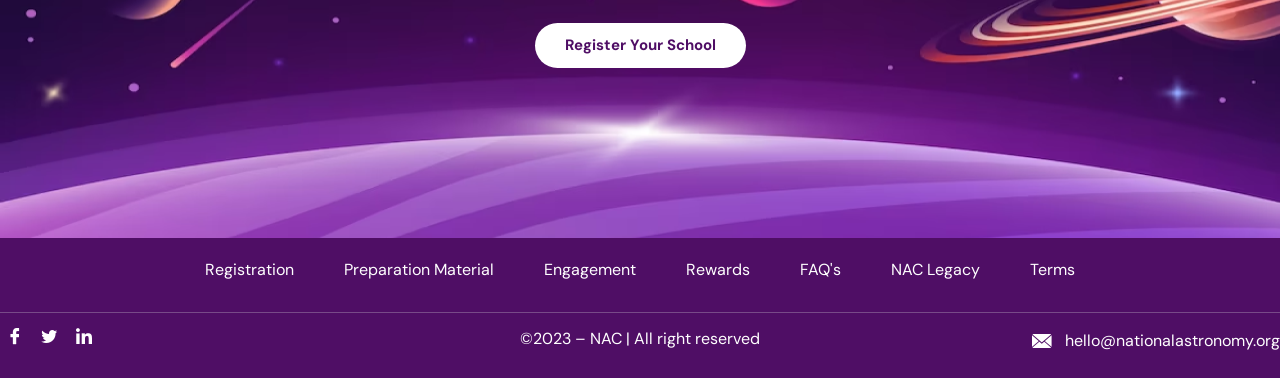Find the bounding box coordinates of the element to click in order to complete this instruction: "Register your school". The bounding box coordinates must be four float numbers between 0 and 1, denoted as [left, top, right, bottom].

[0.418, 0.062, 0.582, 0.181]